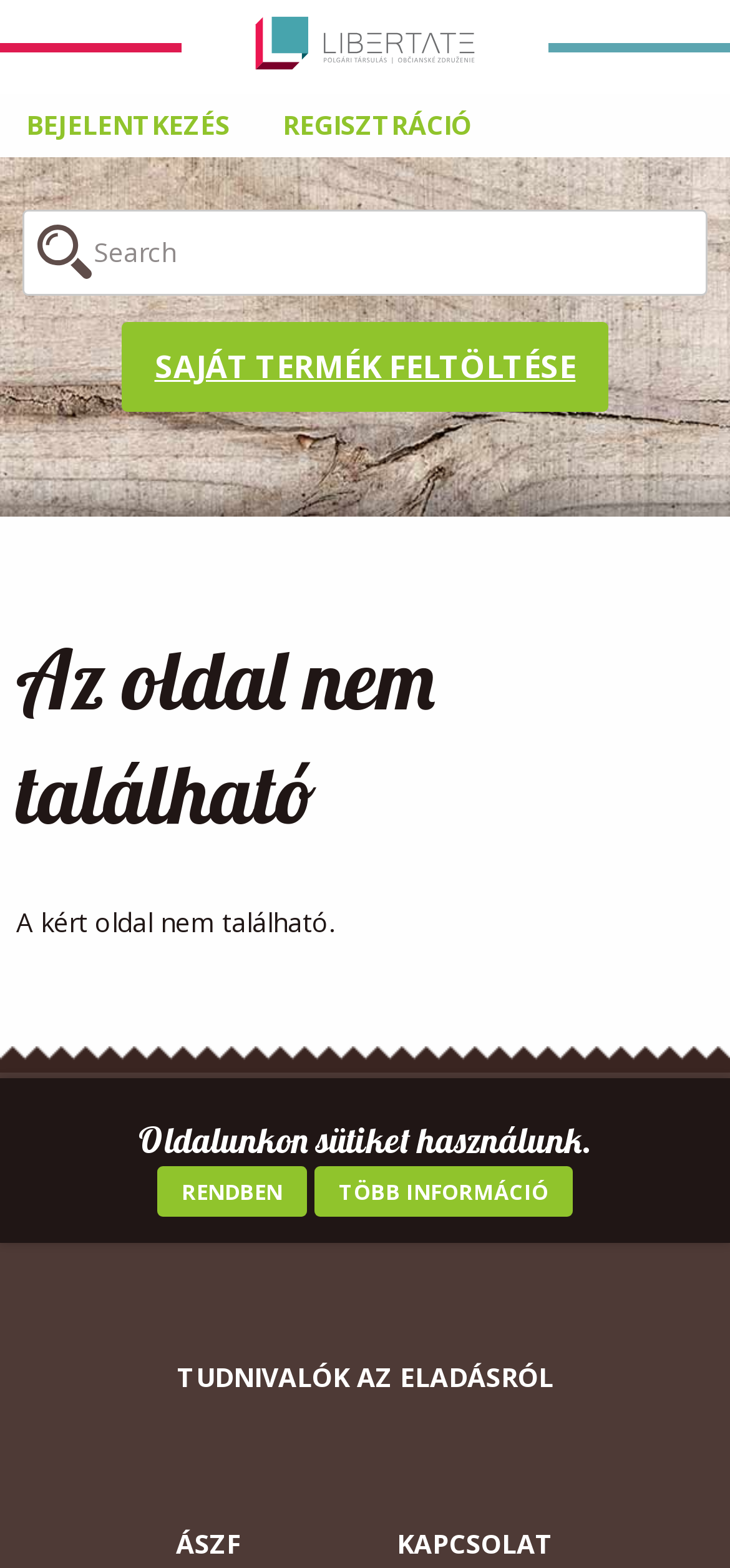Predict the bounding box of the UI element that fits this description: "Saját termék feltöltése".

[0.166, 0.206, 0.834, 0.262]